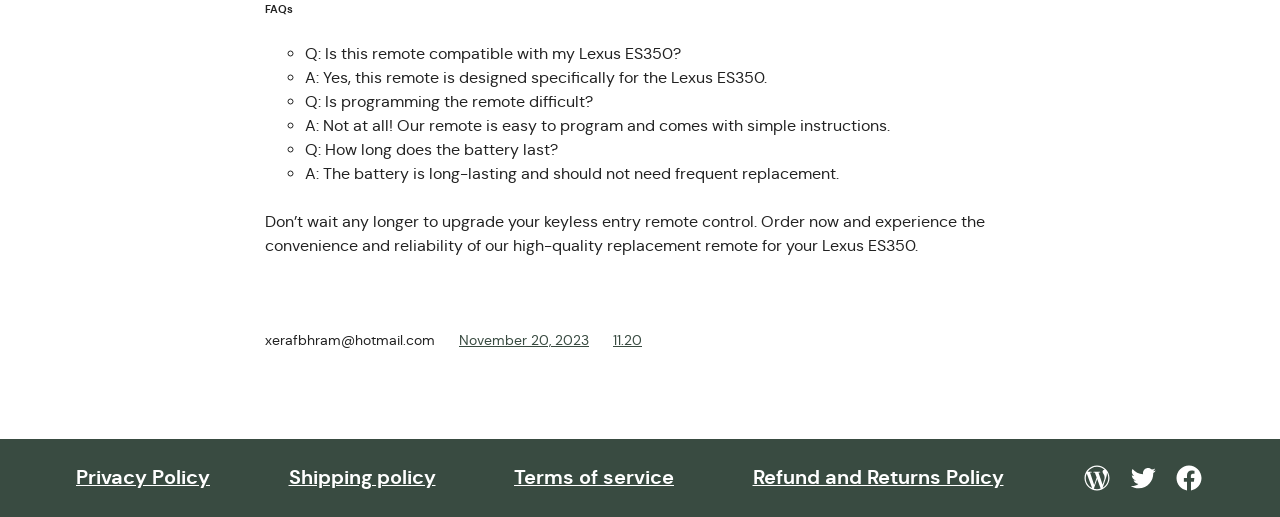Find the bounding box coordinates of the element to click in order to complete this instruction: "Check the 'Terms of service'". The bounding box coordinates must be four float numbers between 0 and 1, denoted as [left, top, right, bottom].

[0.402, 0.9, 0.527, 0.949]